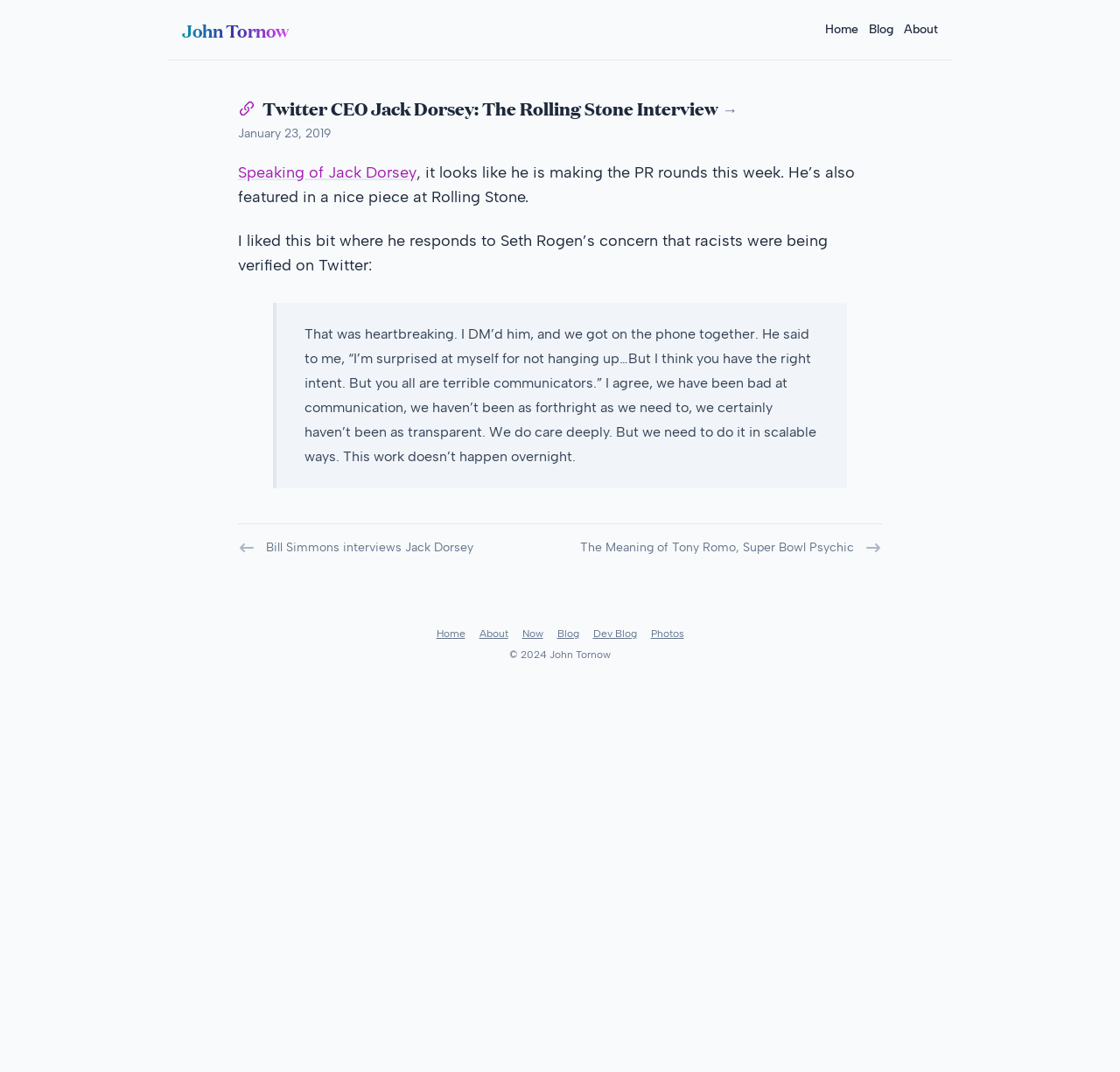What is the date of the article?
Using the image, provide a detailed and thorough answer to the question.

I found the answer by looking at the date mentioned in the article, which is 'January 23, 2019'.